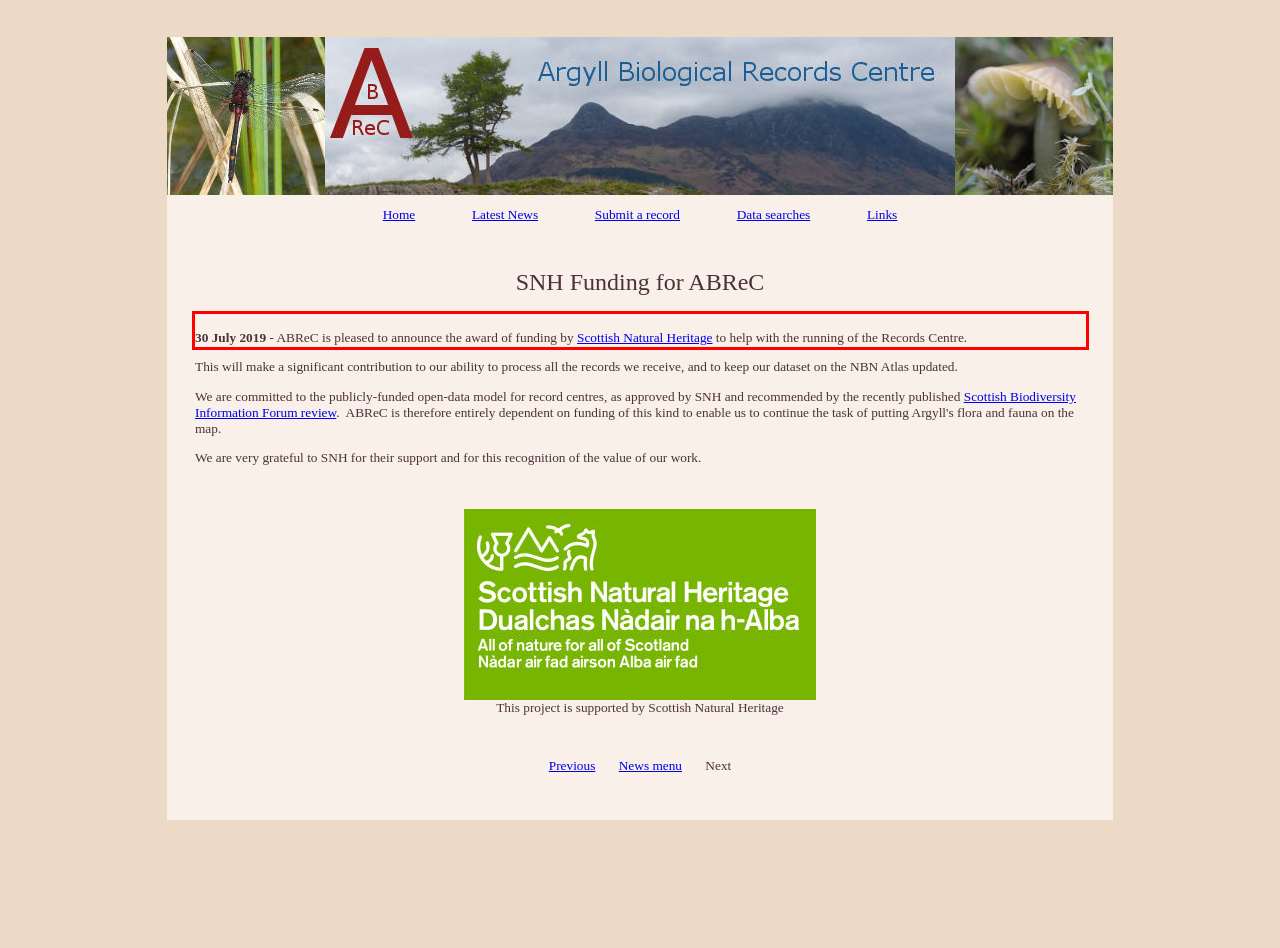Using the provided webpage screenshot, identify and read the text within the red rectangle bounding box.

30 July 2019 - ABReC is pleased to announce the award of funding by Scottish Natural Heritage to help with the running of the Records Centre.